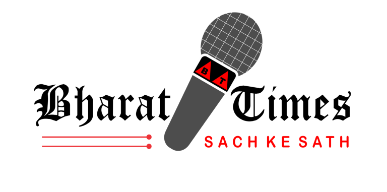Please answer the following question using a single word or phrase: 
What color is the text 'Bharat Times'?

black